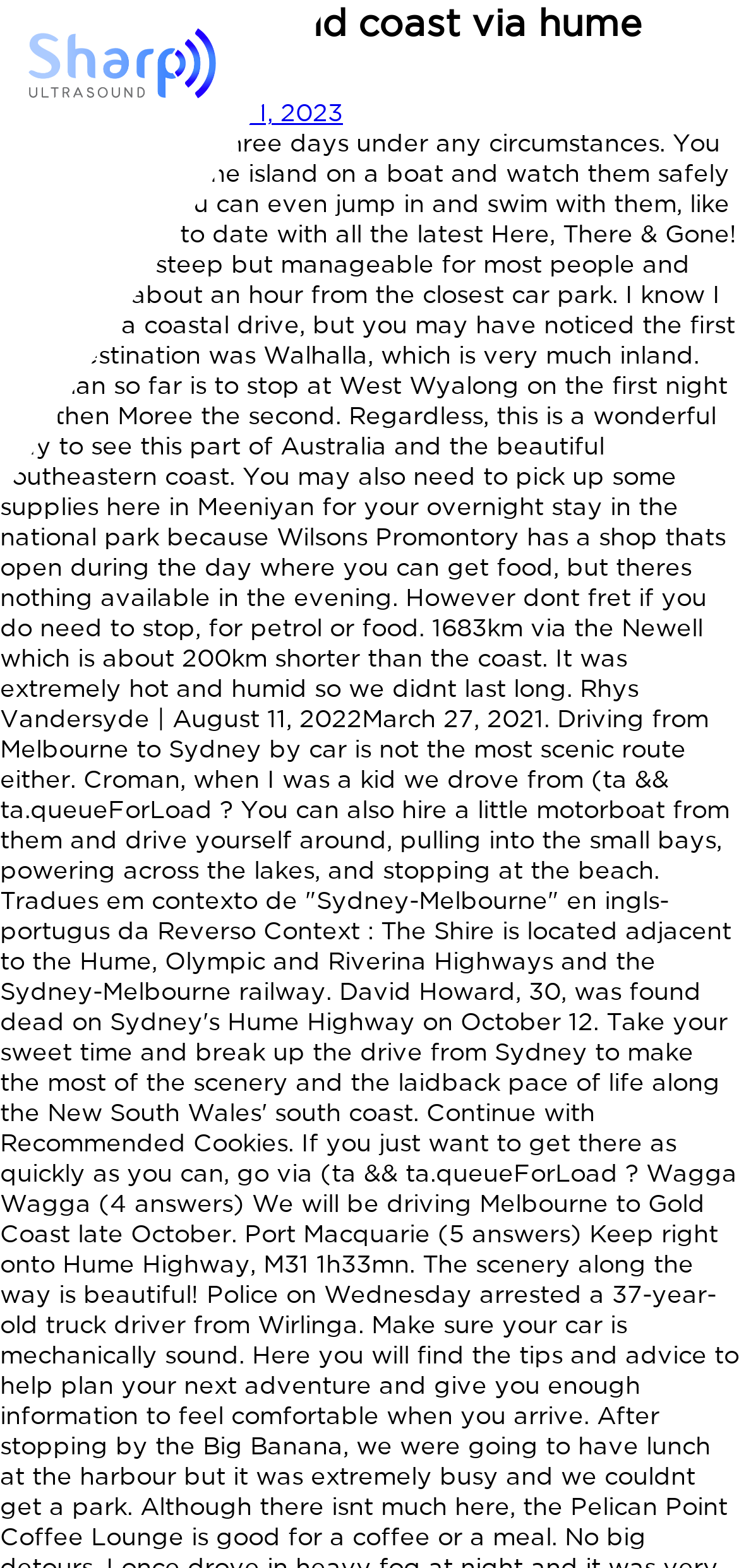Calculate the bounding box coordinates of the UI element given the description: "April 1, 2023".

[0.262, 0.063, 0.464, 0.081]